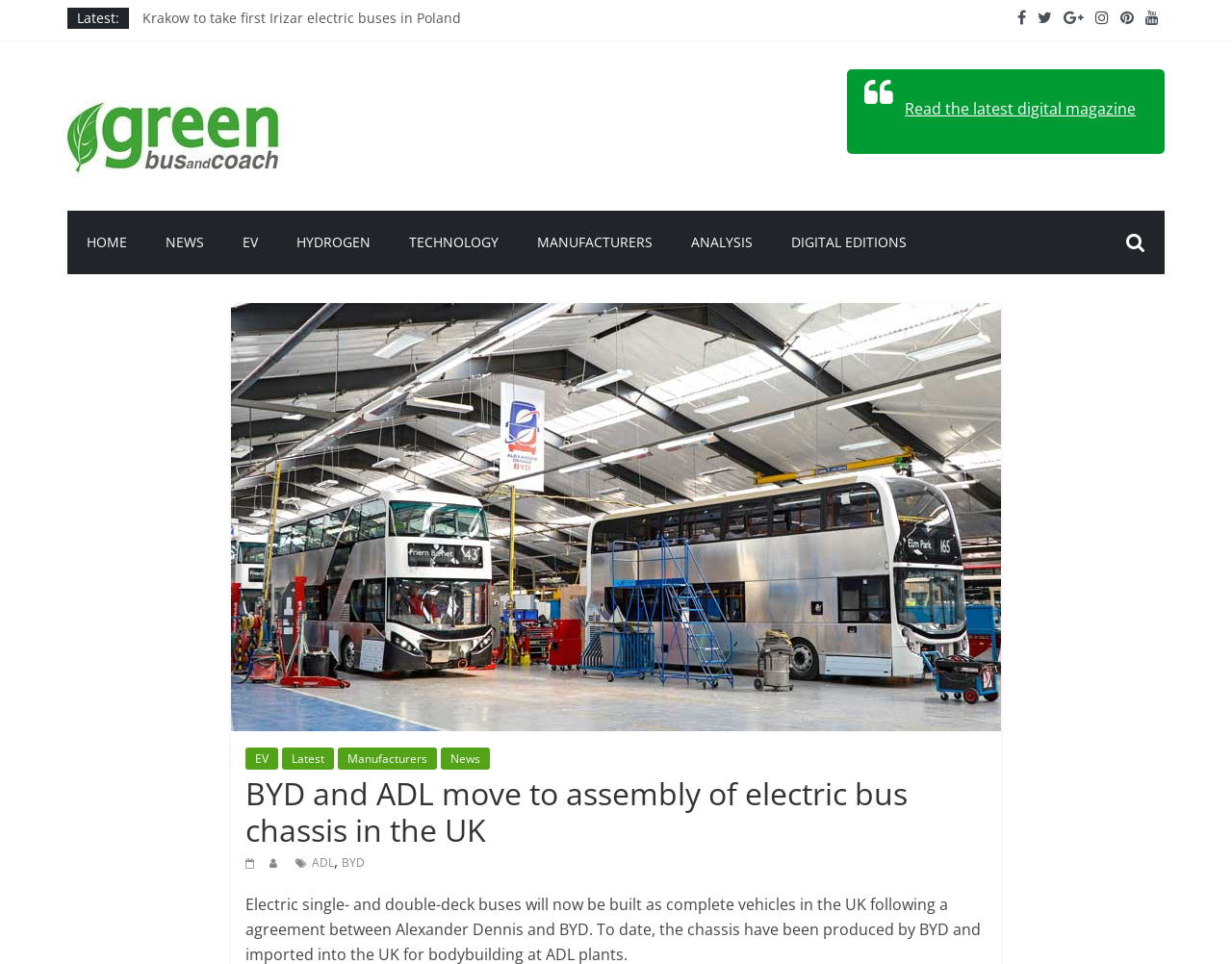Give an extensive and precise description of the webpage.

The webpage appears to be a news article page focused on the green bus and coach sector. At the top, there is a header section with a logo and a navigation menu consisting of 7 links: "HOME", "NEWS", "EV", "HYDROGEN", "TECHNOLOGY", "MANUFACTURERS", and "ANALYSIS". 

Below the header, there is a section with a title "Latest:" followed by 5 news article links with brief descriptions. These links are aligned horizontally and take up most of the width of the page. 

To the right of the "Latest:" section, there are 6 social media links represented by icons. 

Further down, there is a section with a heading "BYD and ADL move to assembly of electric bus chassis in the UK" which is the main article title. Below the title, there are two links "ADL" and "BYD" with a comma in between, likely indicating the authors or contributors of the article.

On the left side of the page, there is a sidebar with a link to the website's digital magazine and a blockquote with a call-to-action to read the latest digital magazine. 

At the bottom of the page, there is a secondary navigation menu with links to "EV", "Latest", "Manufacturers", and "News", which are likely categories or tags related to the article.